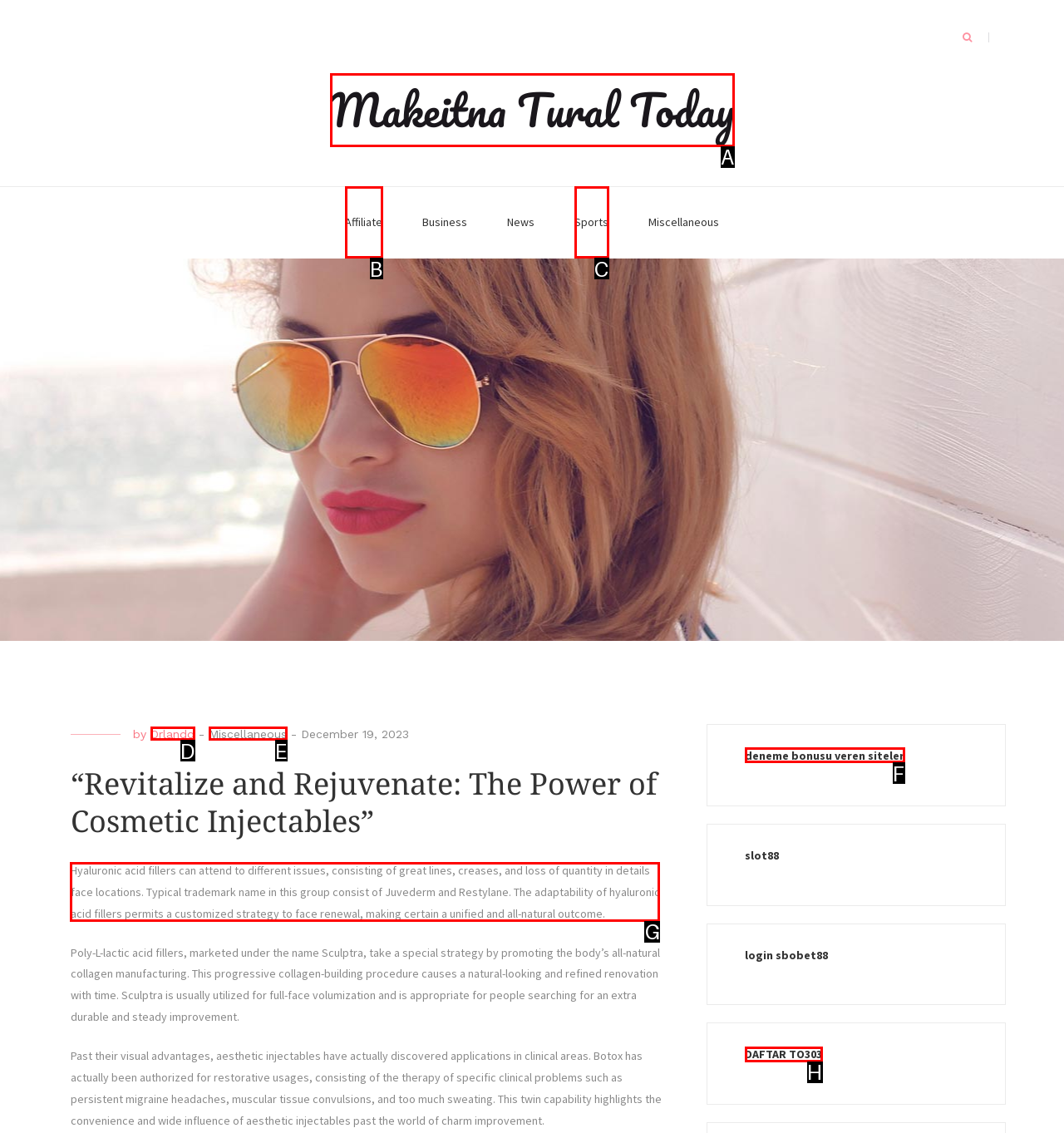Determine which HTML element to click to execute the following task: Learn about hyaluronic acid fillers Answer with the letter of the selected option.

G